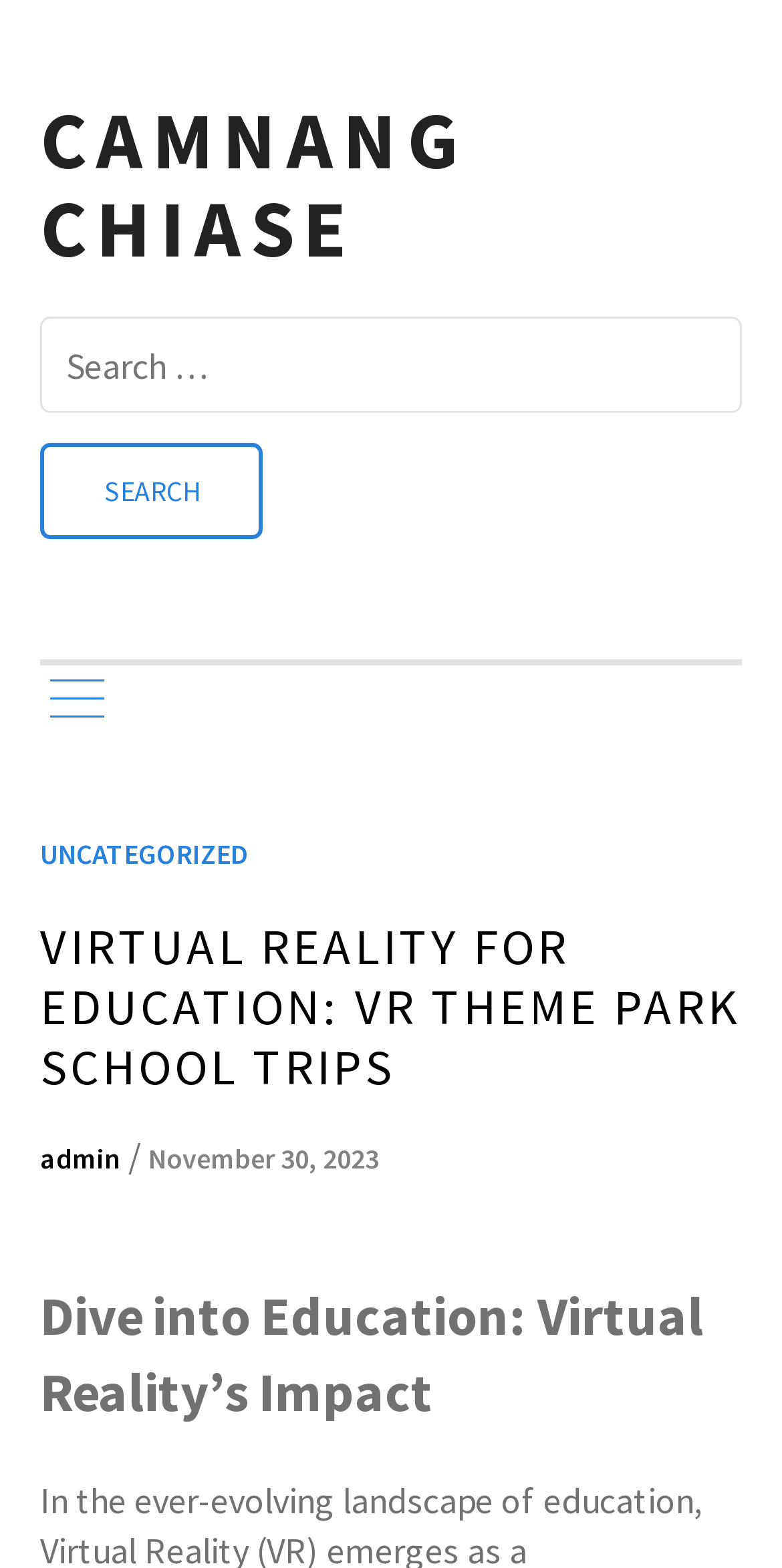Please use the details from the image to answer the following question comprehensively:
What is the title of the main article?

The title of the main article is located near the bottom of the webpage, and it is written in a larger font size. The title 'Dive into Education: Virtual Reality’s Impact' suggests that the article is discussing the impact of virtual reality on education.